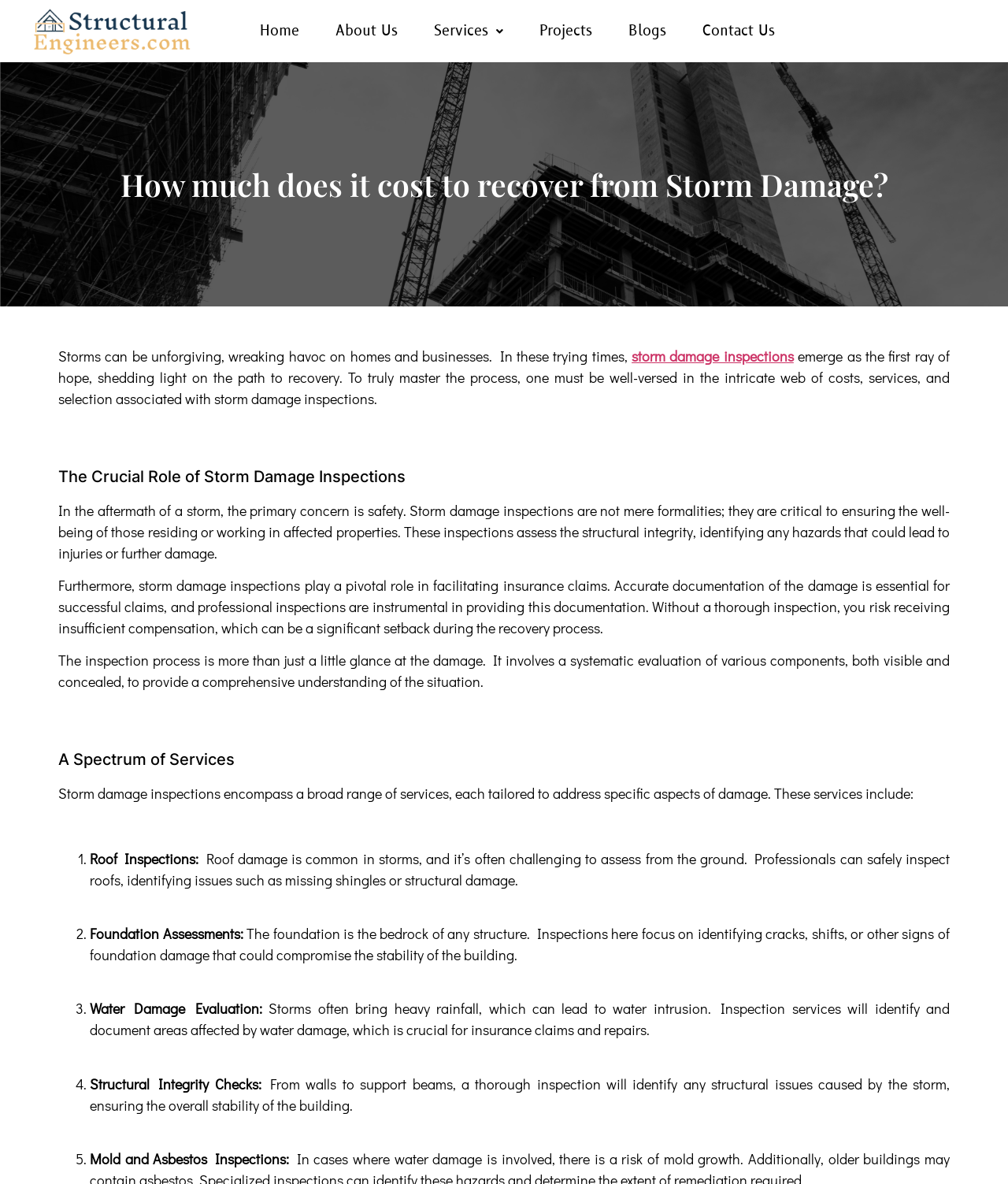Carefully examine the image and provide an in-depth answer to the question: Why is it challenging to assess roof damage from the ground?

According to the webpage, roof damage is common in storms, and it's often challenging to assess from the ground. This is why professionals are needed to safely inspect roofs, identifying issues such as missing shingles or structural damage, as mentioned in the section 'A Spectrum of Services'.